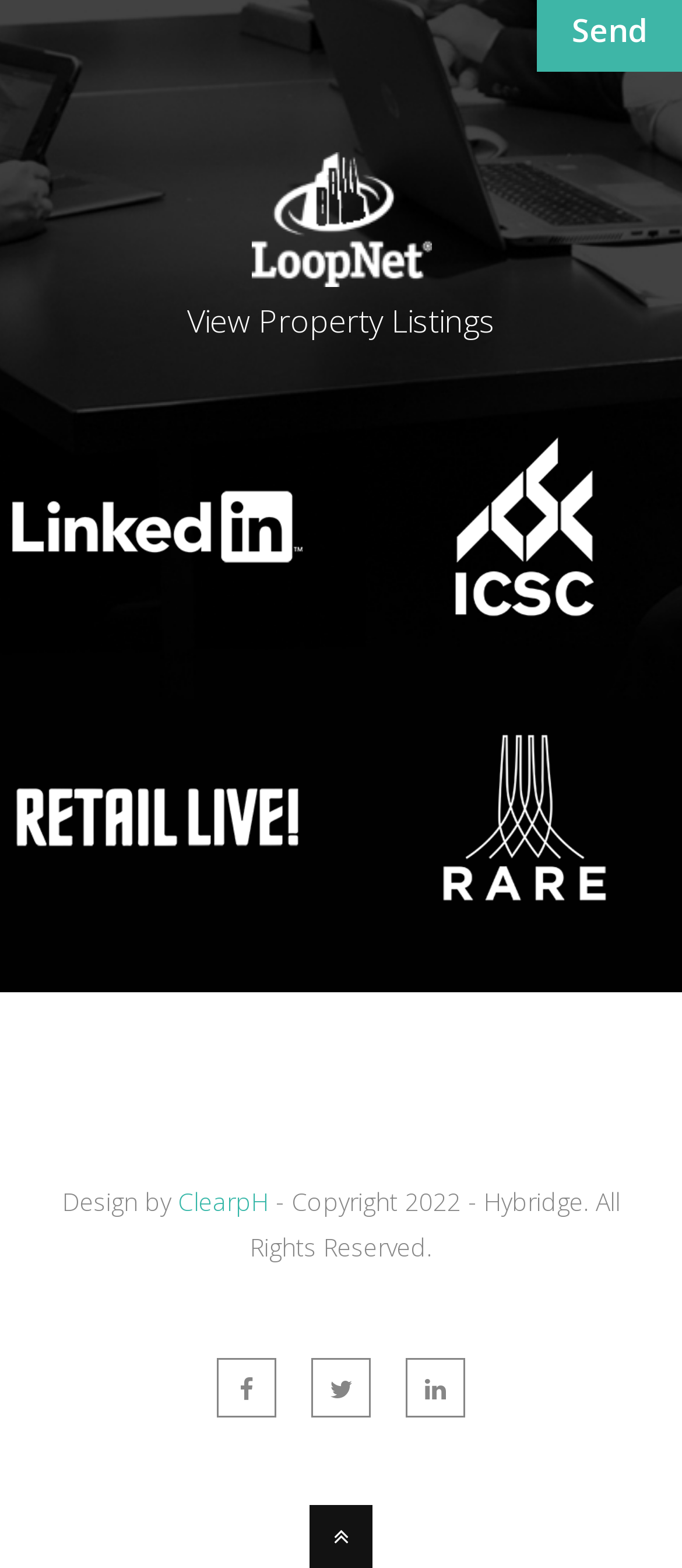Refer to the screenshot and give an in-depth answer to this question: What is the purpose of the website?

The purpose of the website can be inferred from the static text element 'View Property Listings' which is prominently displayed on the webpage, suggesting that the website is used for viewing property listings.